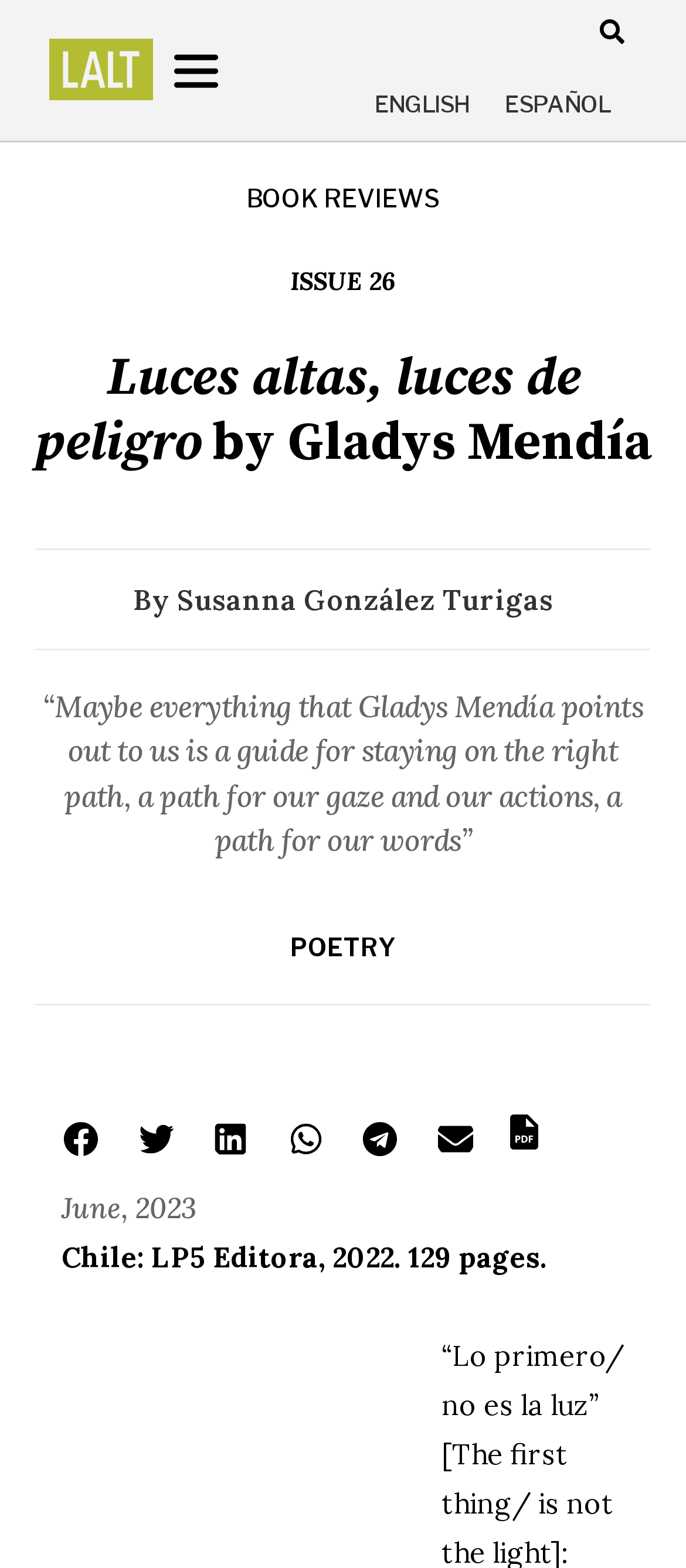Find and specify the bounding box coordinates that correspond to the clickable region for the instruction: "Read the book review of Luces altas, luces de peligro".

[0.05, 0.22, 0.845, 0.304]